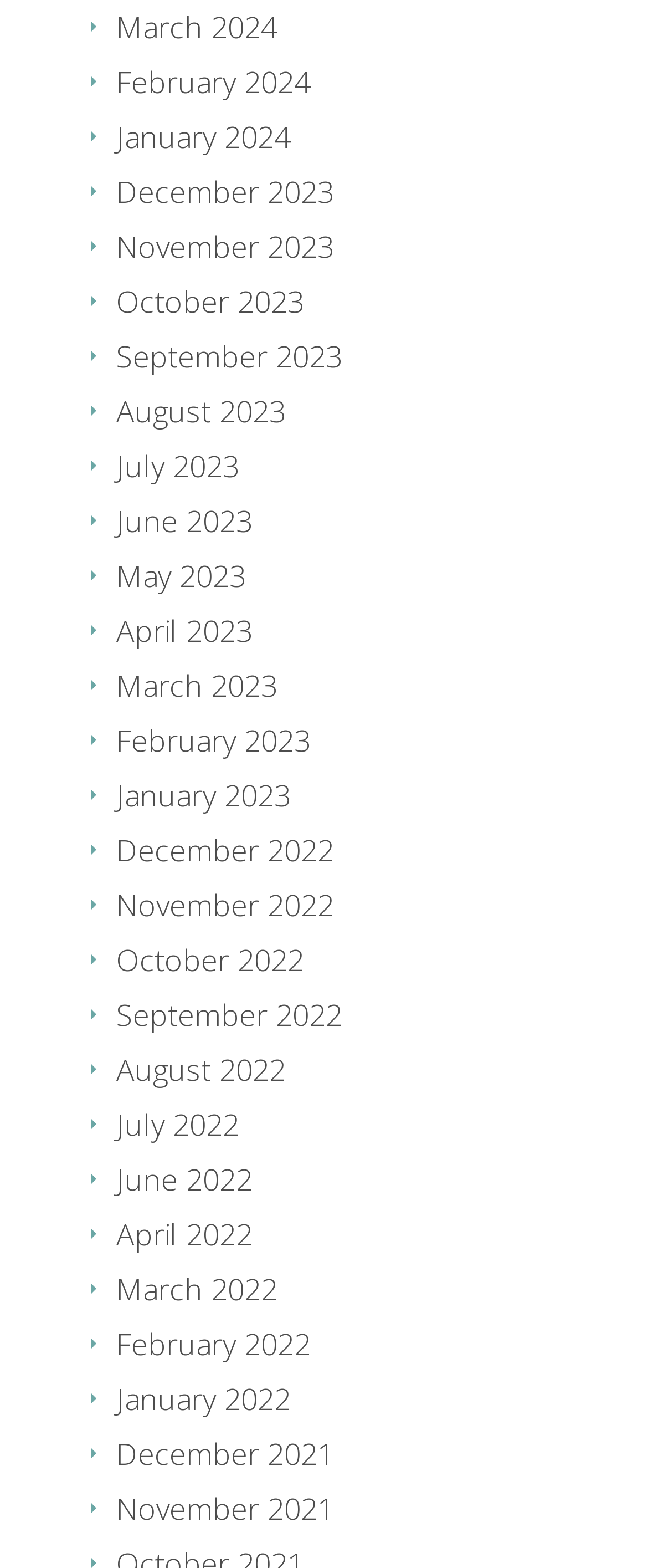How many years are represented in the links?
Answer the question with a single word or phrase derived from the image.

3